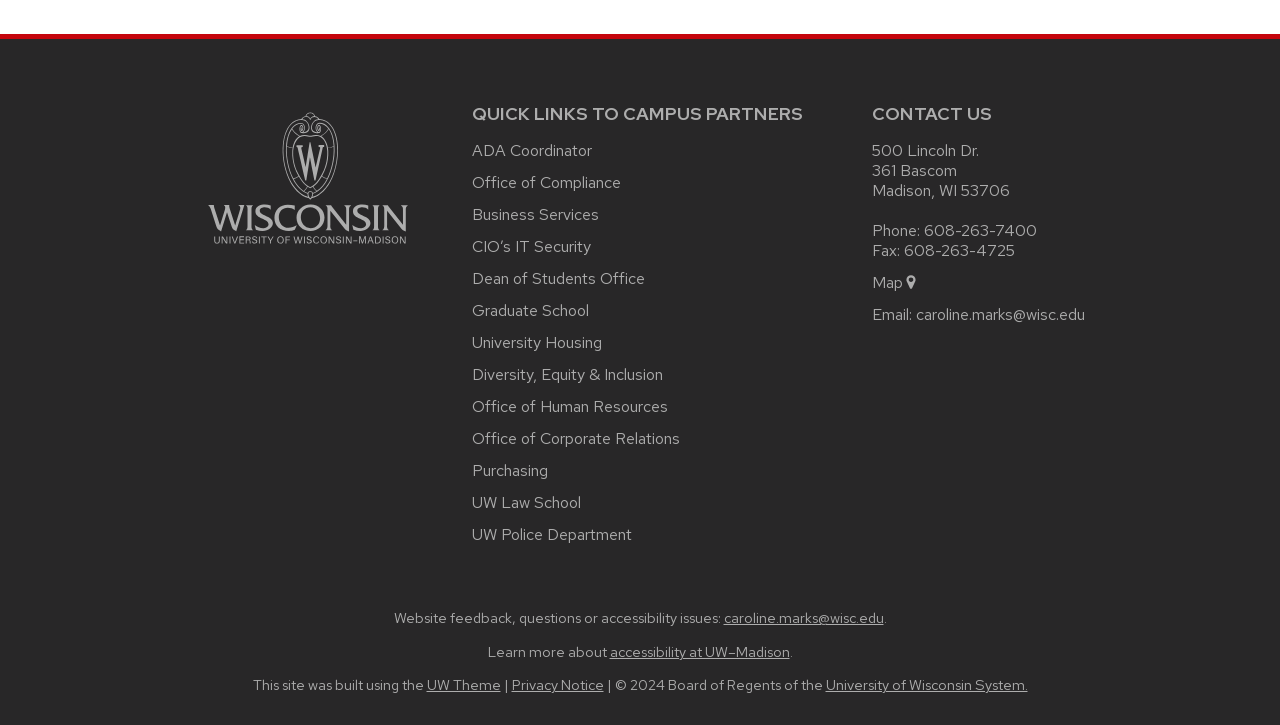What is the university's phone number?
Please answer the question with a detailed response using the information from the screenshot.

I found the phone number by looking at the 'CONTACT US' section, where it is listed as 'Phone: 608-263-7400'.